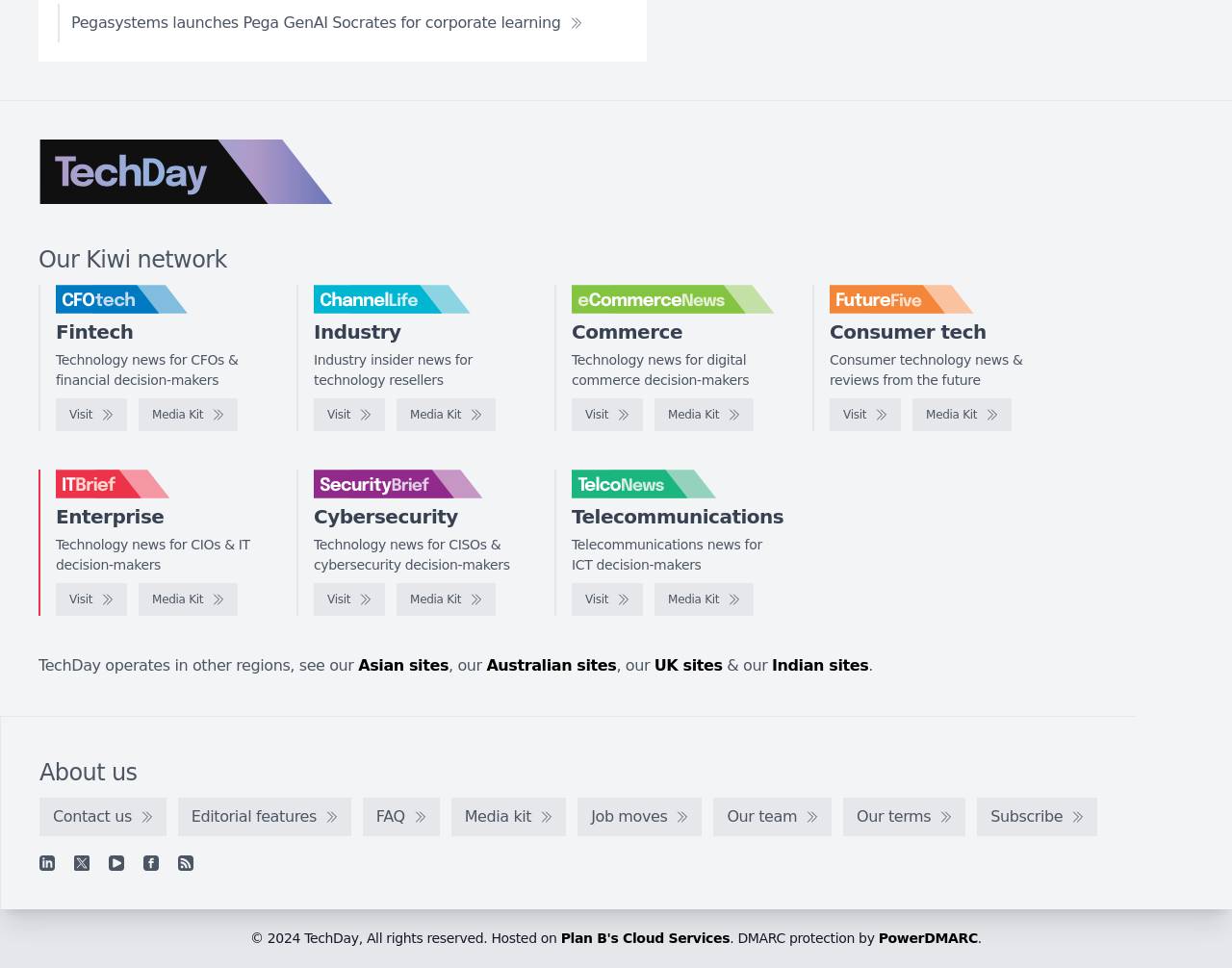Please determine the bounding box coordinates of the area that needs to be clicked to complete this task: 'Read about Fintech'. The coordinates must be four float numbers between 0 and 1, formatted as [left, top, right, bottom].

[0.045, 0.331, 0.108, 0.355]